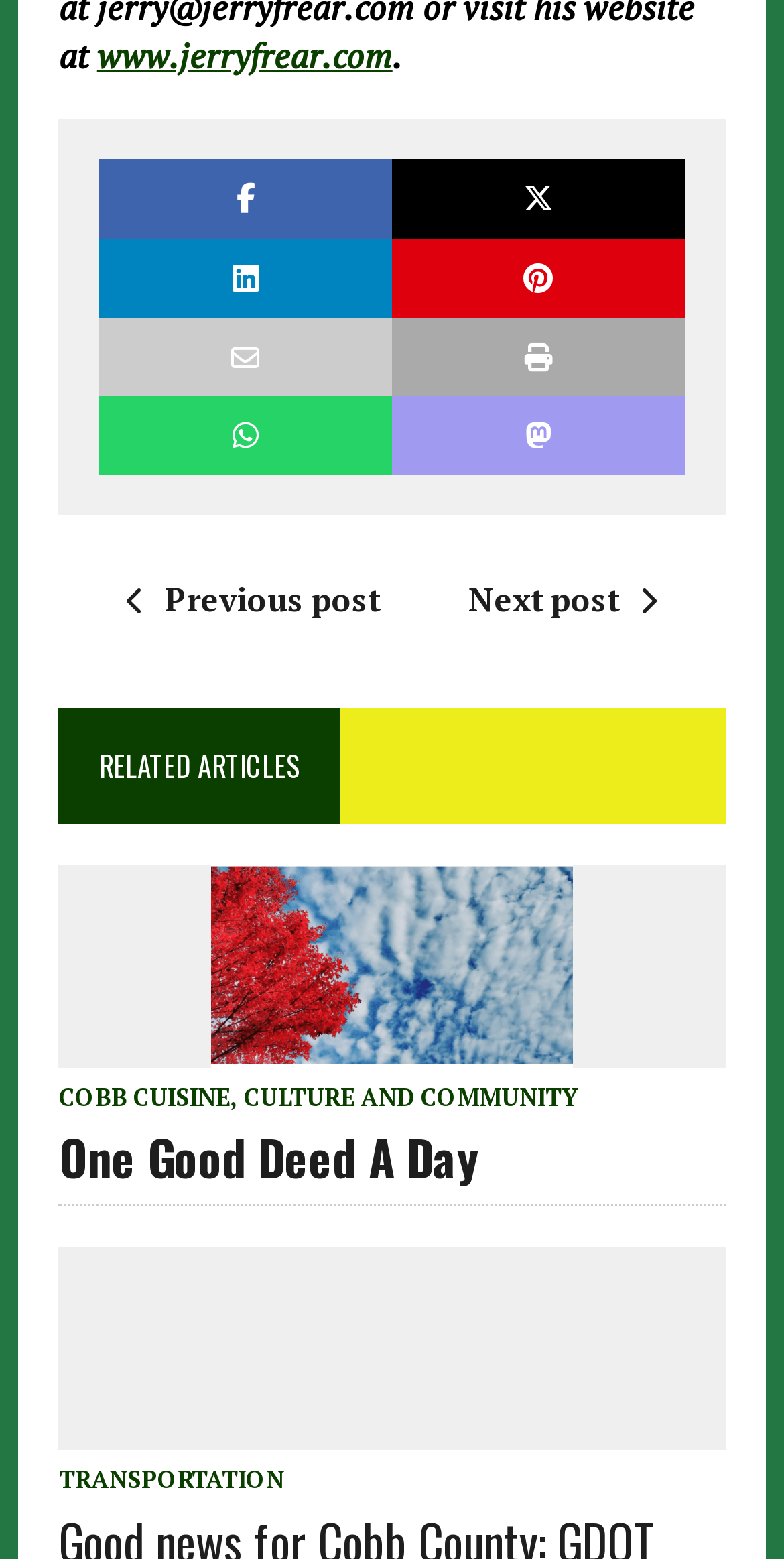Please provide a detailed answer to the question below based on the screenshot: 
What is the purpose of the separator?

The horizontal separator is used to visually separate the different articles on the webpage, making it easier for users to distinguish between them.